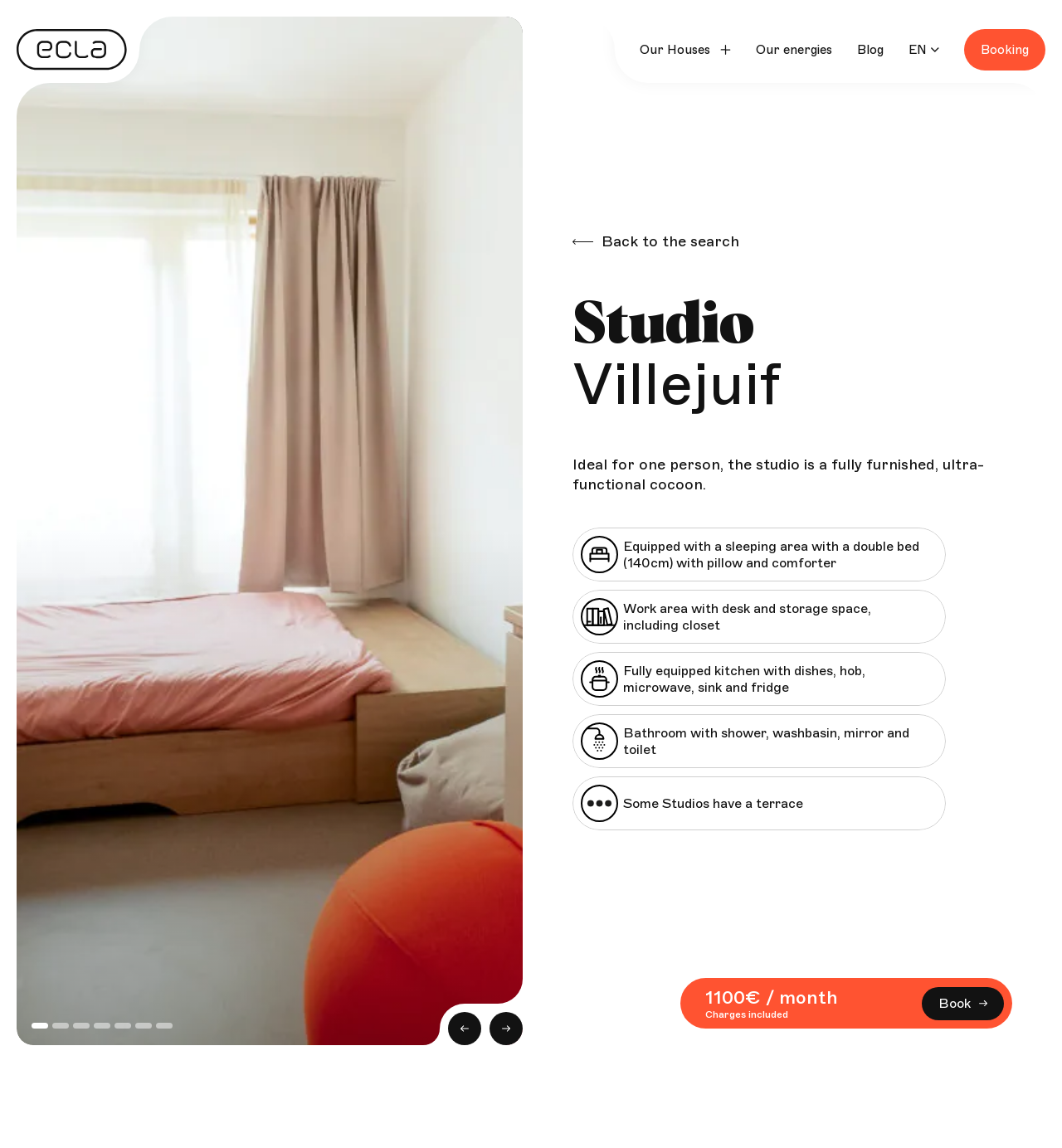Given the description Job Openings, predict the bounding box coordinates of the UI element. Ensure the coordinates are in the format (top-left x, top-left y, bottom-right x, bottom-right y) and all values are between 0 and 1.

None